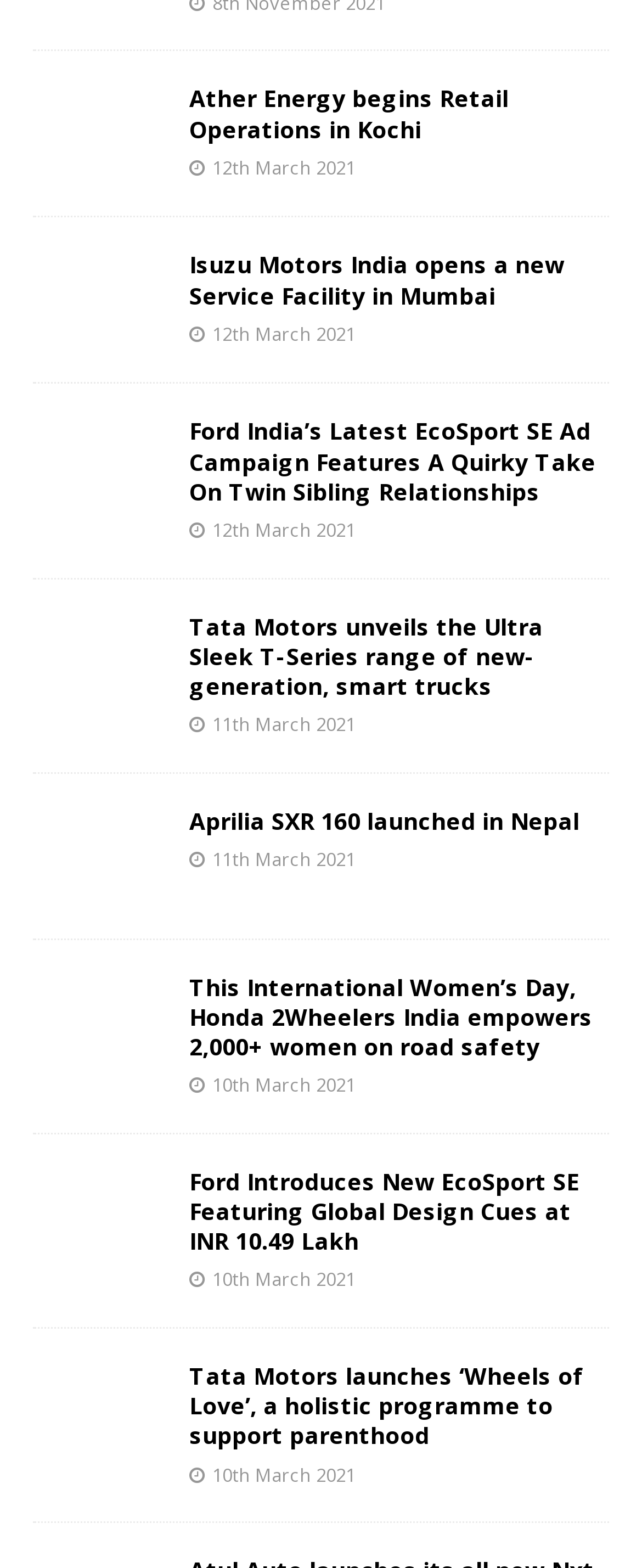Please identify the bounding box coordinates for the region that you need to click to follow this instruction: "Read about Aprilia SXR 160 launched in Nepal".

[0.051, 0.514, 0.256, 0.577]